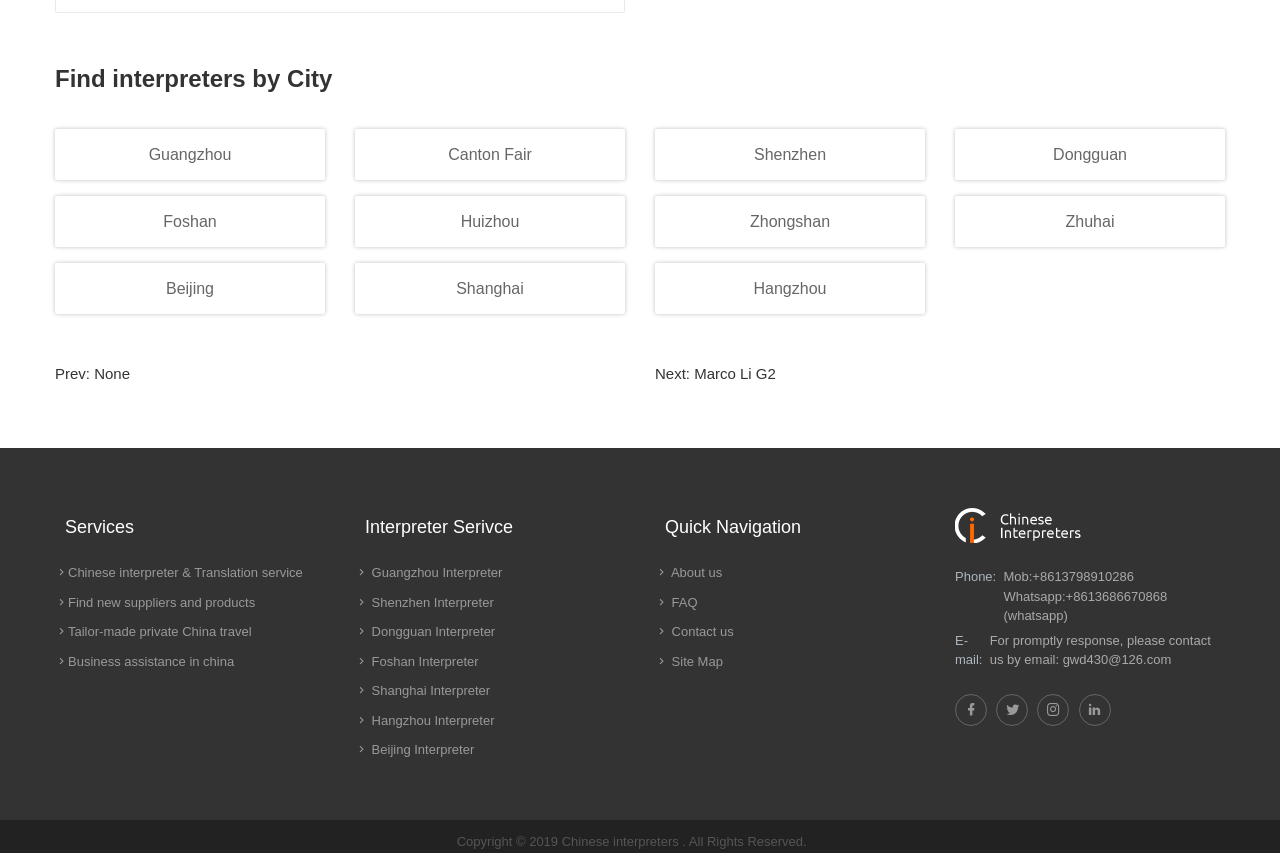Answer the question below with a single word or a brief phrase: 
How many cities are listed on the webpage?

9